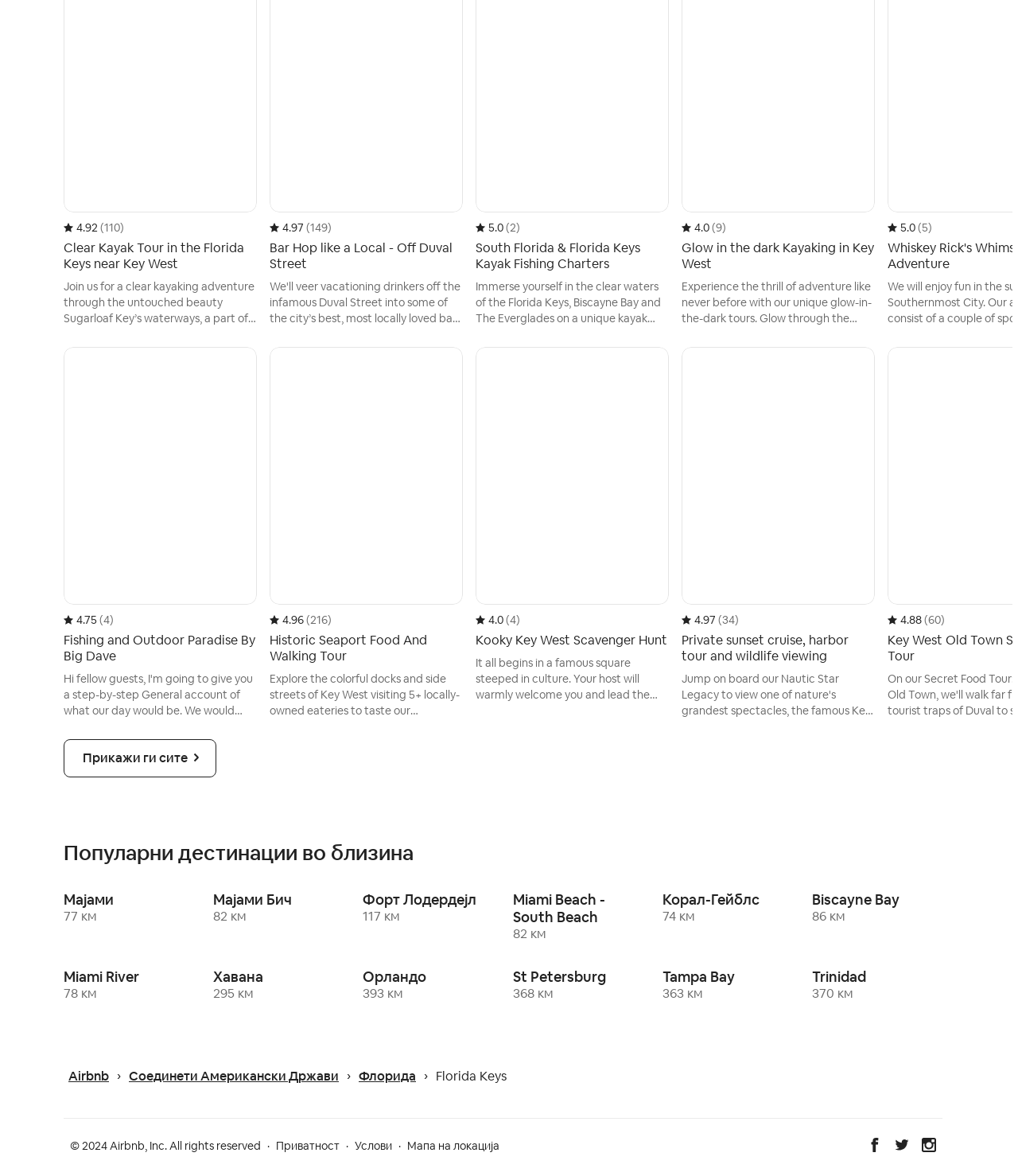Locate the bounding box coordinates of the clickable area to execute the instruction: "Check the rating of the 'Kooky Key West Scavenger Hunt'". Provide the coordinates as four float numbers between 0 and 1, represented as [left, top, right, bottom].

[0.467, 0.521, 0.511, 0.533]